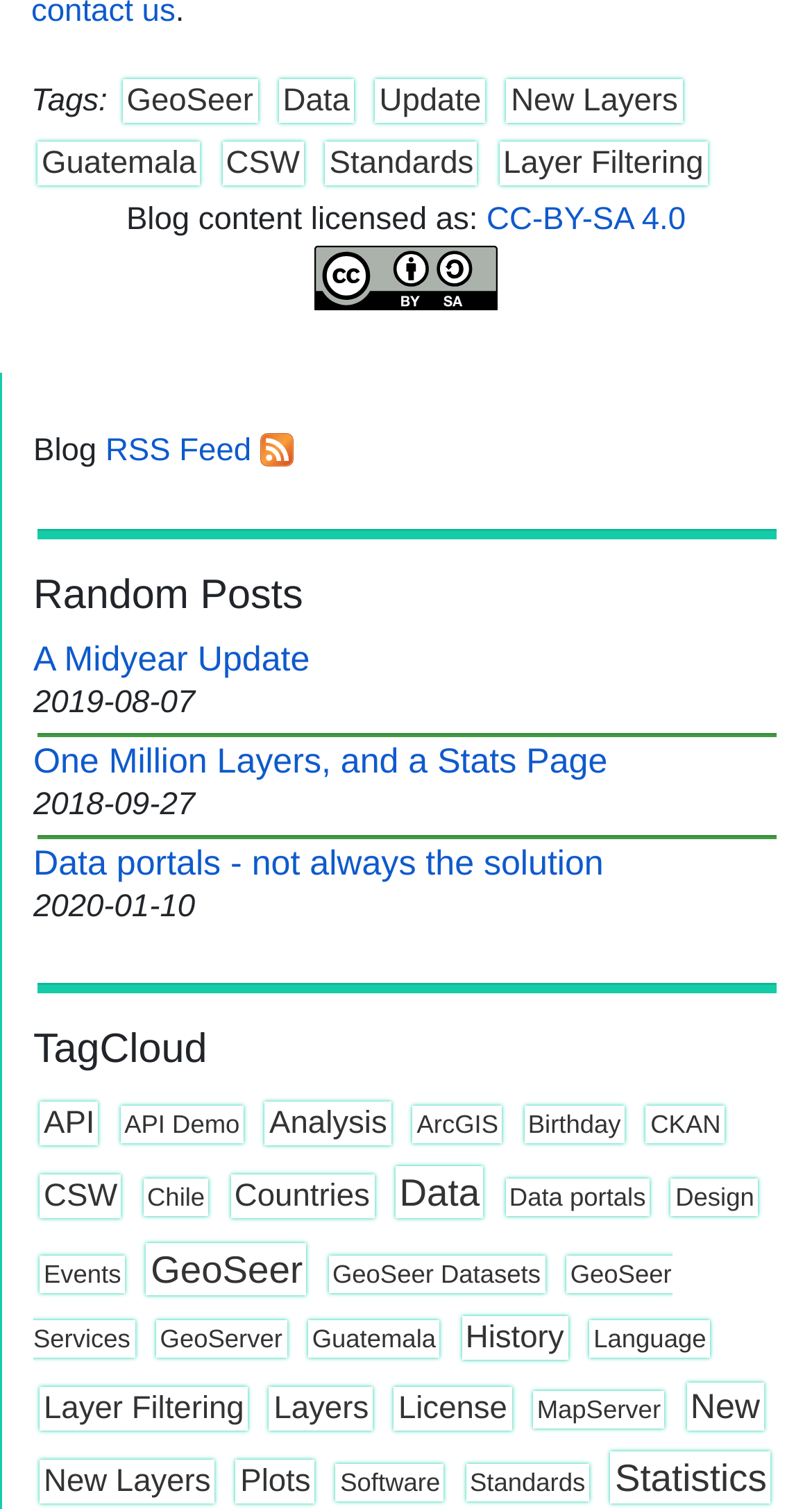Please specify the bounding box coordinates of the area that should be clicked to accomplish the following instruction: "View the blog content licensed as CC-BY-SA 4.0". The coordinates should consist of four float numbers between 0 and 1, i.e., [left, top, right, bottom].

[0.387, 0.134, 0.845, 0.195]